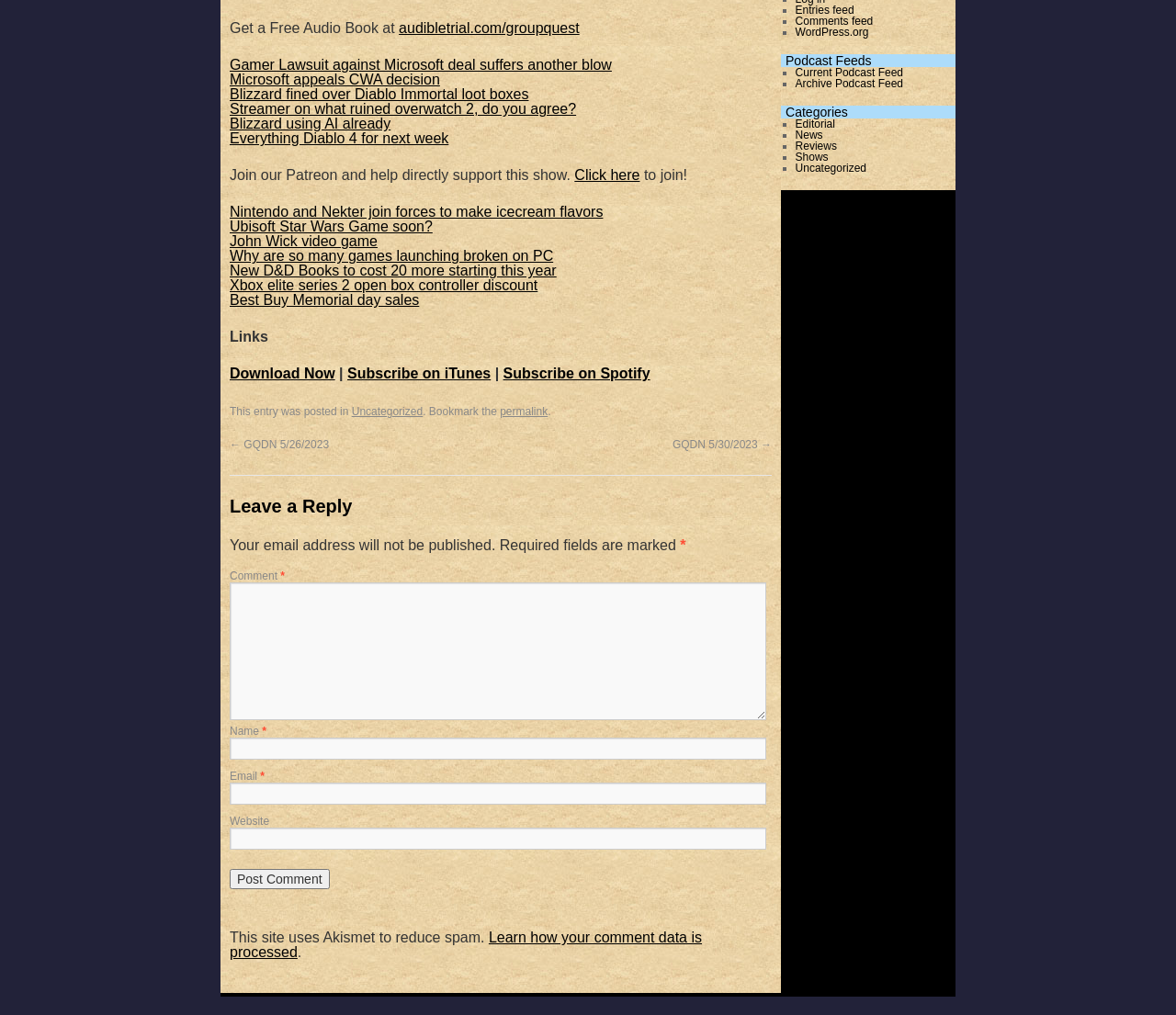Find and provide the bounding box coordinates for the UI element described with: "Archive Podcast Feed".

[0.676, 0.076, 0.768, 0.089]